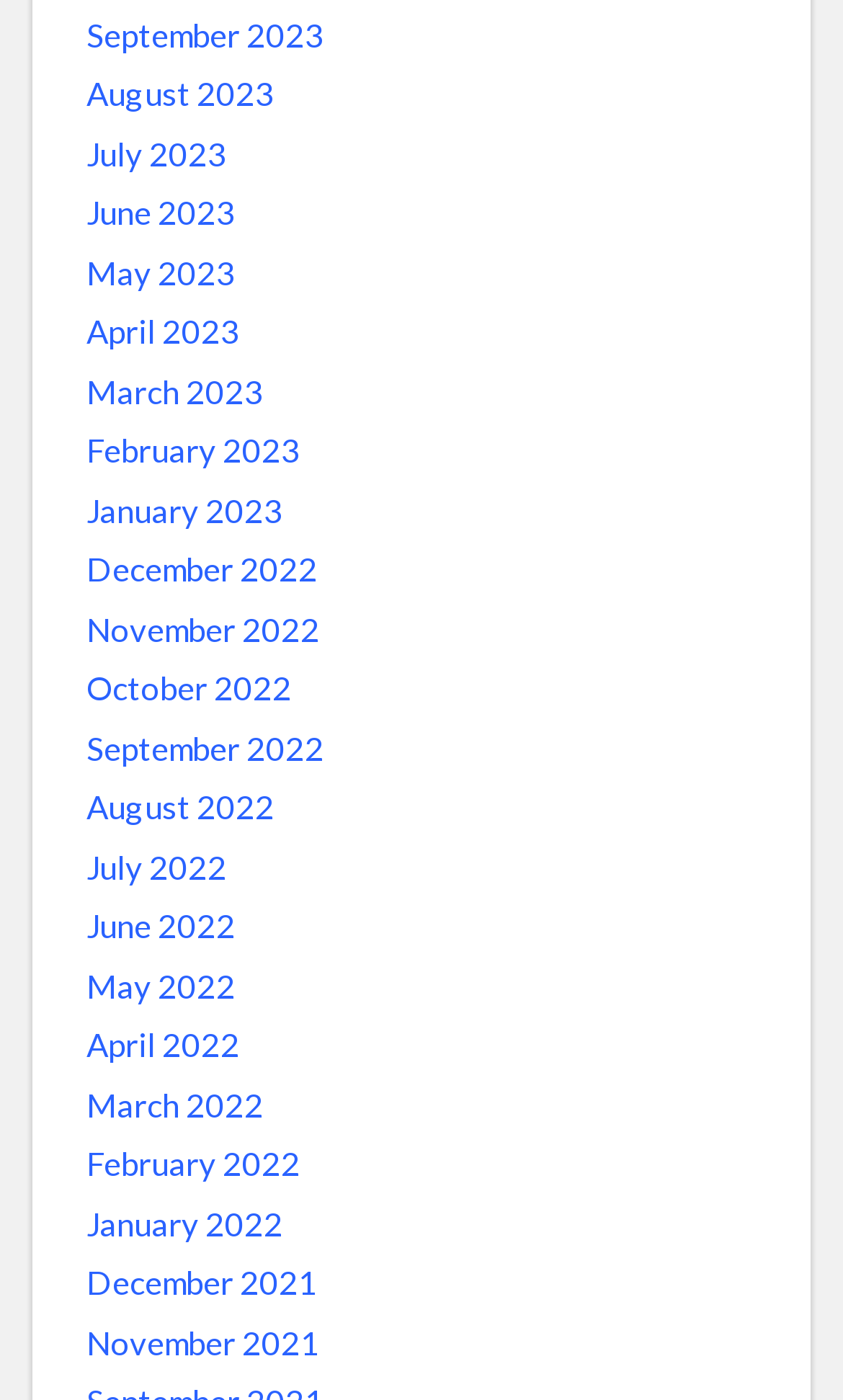How many links are there in the first row?
Please provide a comprehensive answer to the question based on the webpage screenshot.

I looked at the y1 coordinates of the link elements and found that the first three links (September 2023, August 2023, and July 2023) have similar y1 values, indicating they are in the same row. Therefore, there are 3 links in the first row.